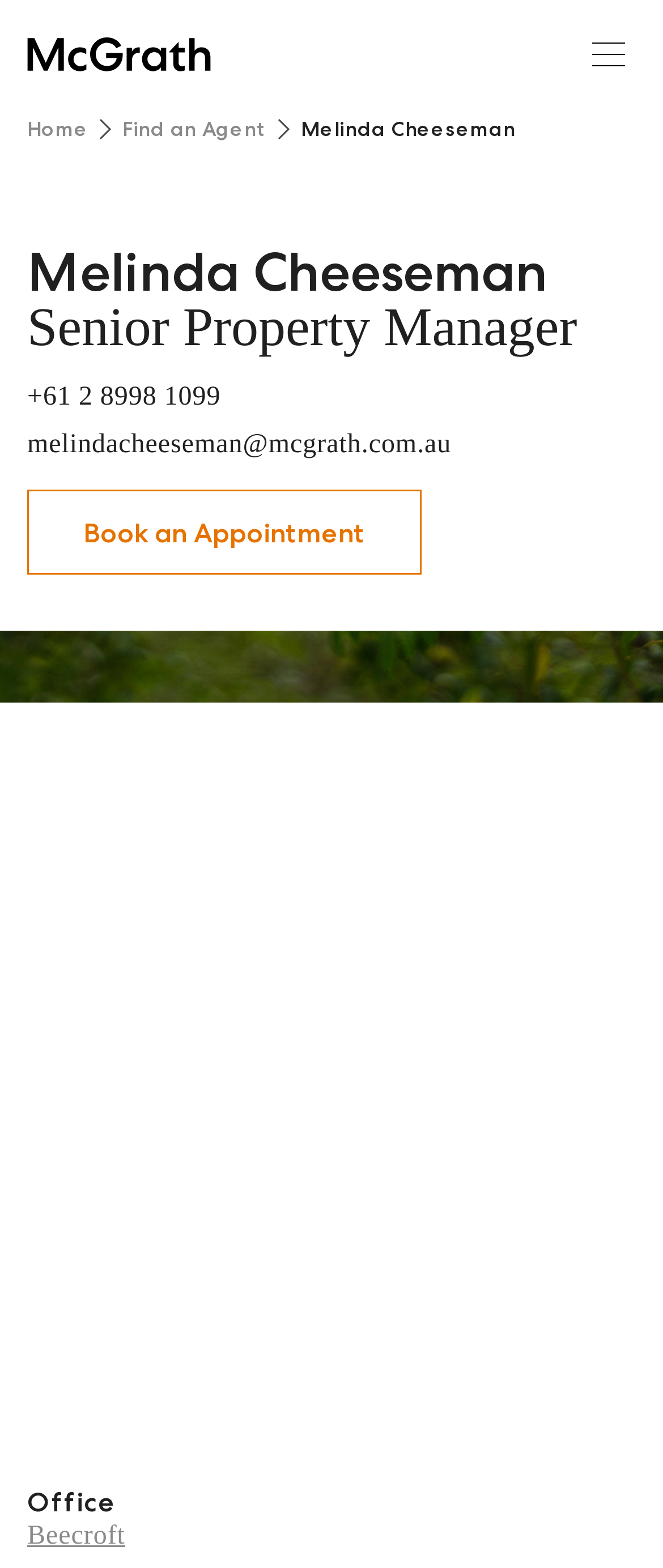What is the name of the property manager?
Give a single word or phrase answer based on the content of the image.

Melinda Cheeseman